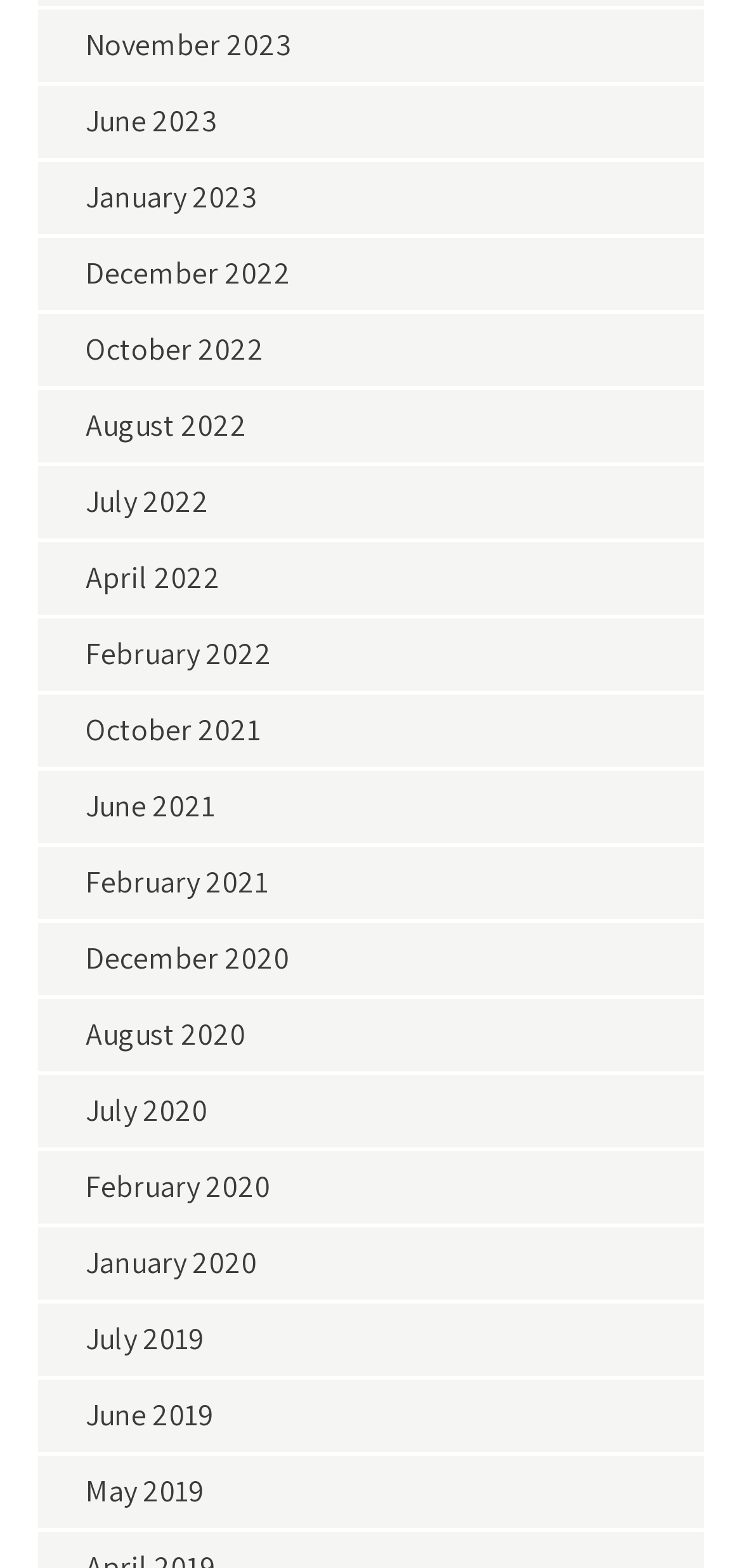Determine the bounding box coordinates of the target area to click to execute the following instruction: "go to June 2023."

[0.115, 0.064, 0.292, 0.09]